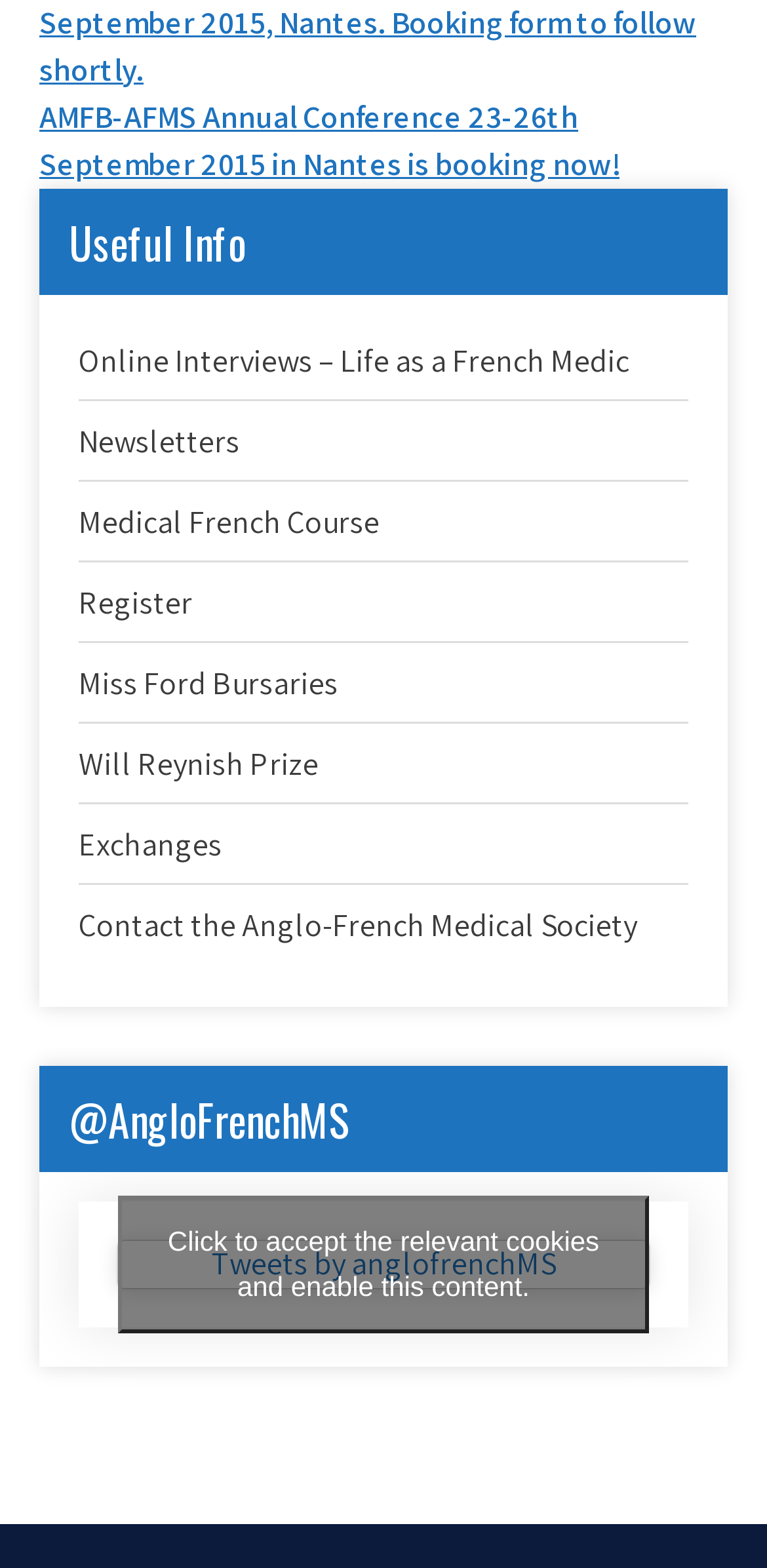Please give a short response to the question using one word or a phrase:
What is the social media handle of the society?

@AngloFrenchMS